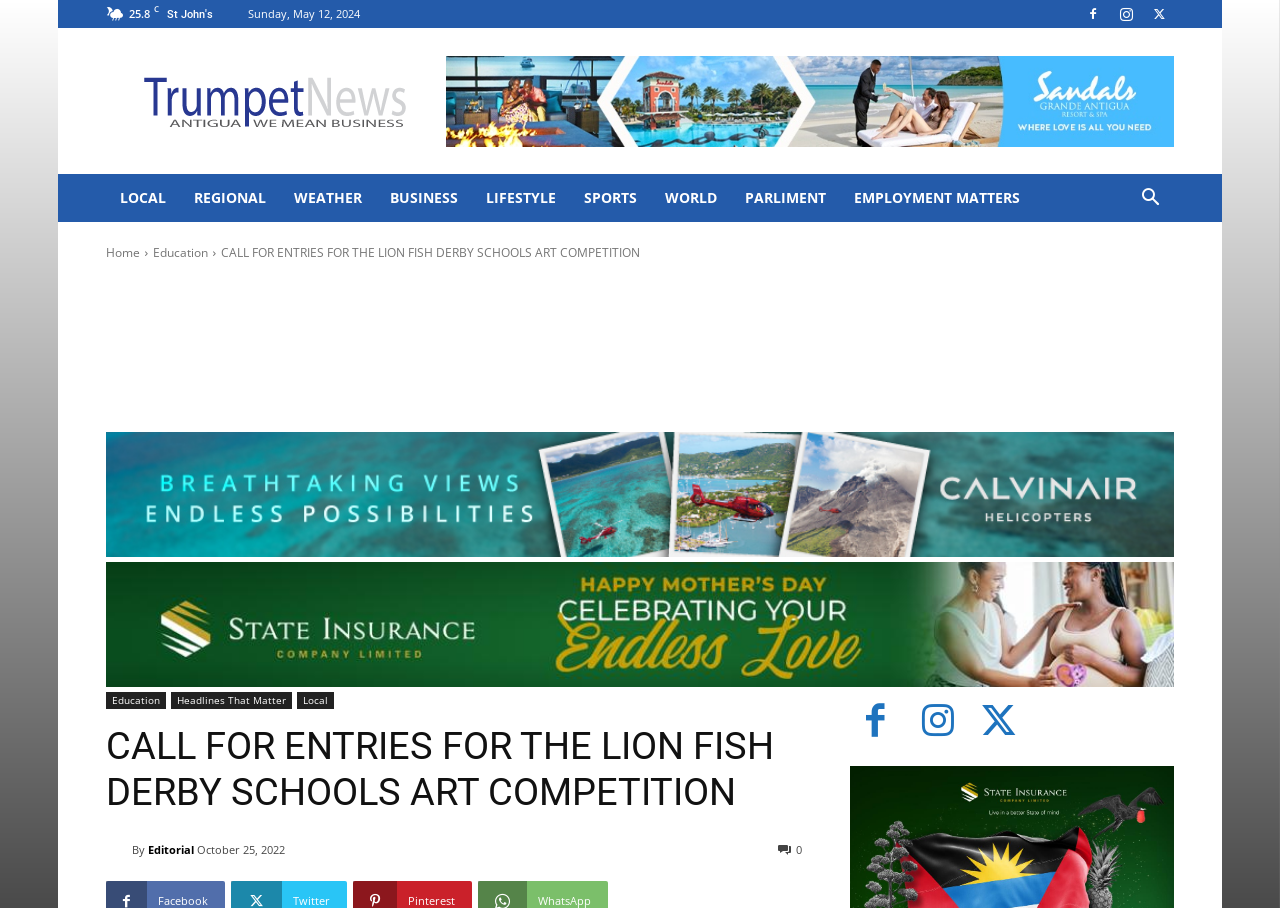Give a detailed account of the webpage.

The webpage appears to be a news article or blog post from the Antiguan Trumpet, with a focus on a call for entries for the Lion Fish Derby Schools Art Competition. 

At the top of the page, there is a date displayed as "Sunday, May 12, 2024". Below this, there are three social media links aligned horizontally. 

On the left side of the page, there is a vertical menu with various categories such as "LOCAL", "REGIONAL", "WEATHER", "BUSINESS", "LIFESTYLE", "SPORTS", "WORLD", "PARLIMENT", and "EMPLOYMENT MATTERS". 

In the main content area, there is a large image that spans across the top half of the page. Below the image, there is a heading that reads "CALL FOR ENTRIES FOR THE LION FISH DERBY SCHOOLS ART COMPETITION". 

Following the heading, there is a paragraph of text that describes the competition, which is not explicitly stated in the provided accessibility tree. However, based on the meta description, it appears to be related to designing a poster for the Lion Fish Derby Schools Art Competition, with a prize of EC$1300. 

On the right side of the page, there is a search button and a vertical menu with links to "Home", "Education", and other categories. 

Towards the bottom of the page, there are more links to "Education", "Headlines That Matter", "Local", and "Editorial", along with an image and a timestamp of "October 25, 2022". There are also some social media links and a button with a count of "0" at the very bottom of the page.